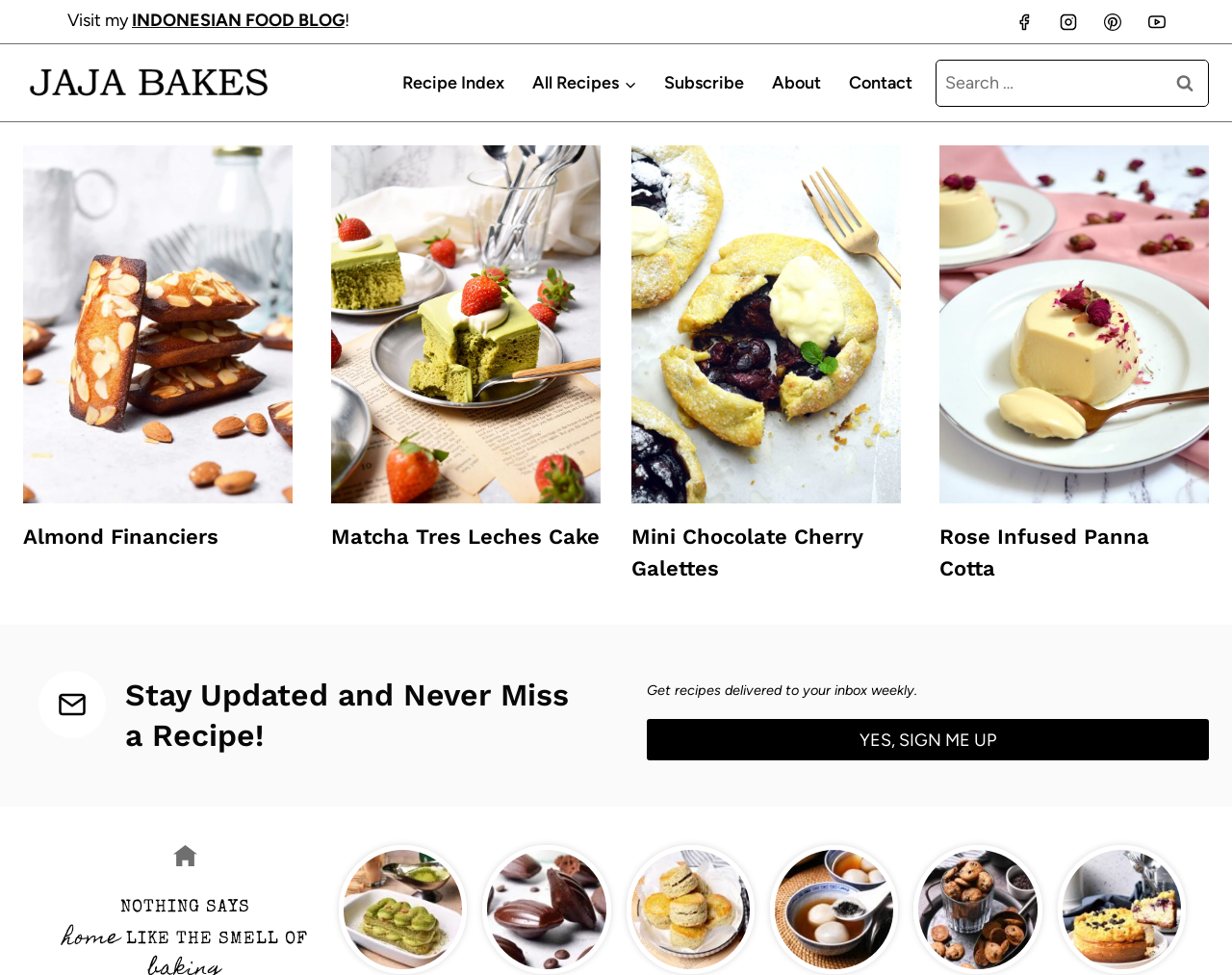Identify the bounding box coordinates for the UI element described as follows: "parent_node: Rose Infused Panna Cotta". Ensure the coordinates are four float numbers between 0 and 1, formatted as [left, top, right, bottom].

[0.762, 0.149, 0.981, 0.517]